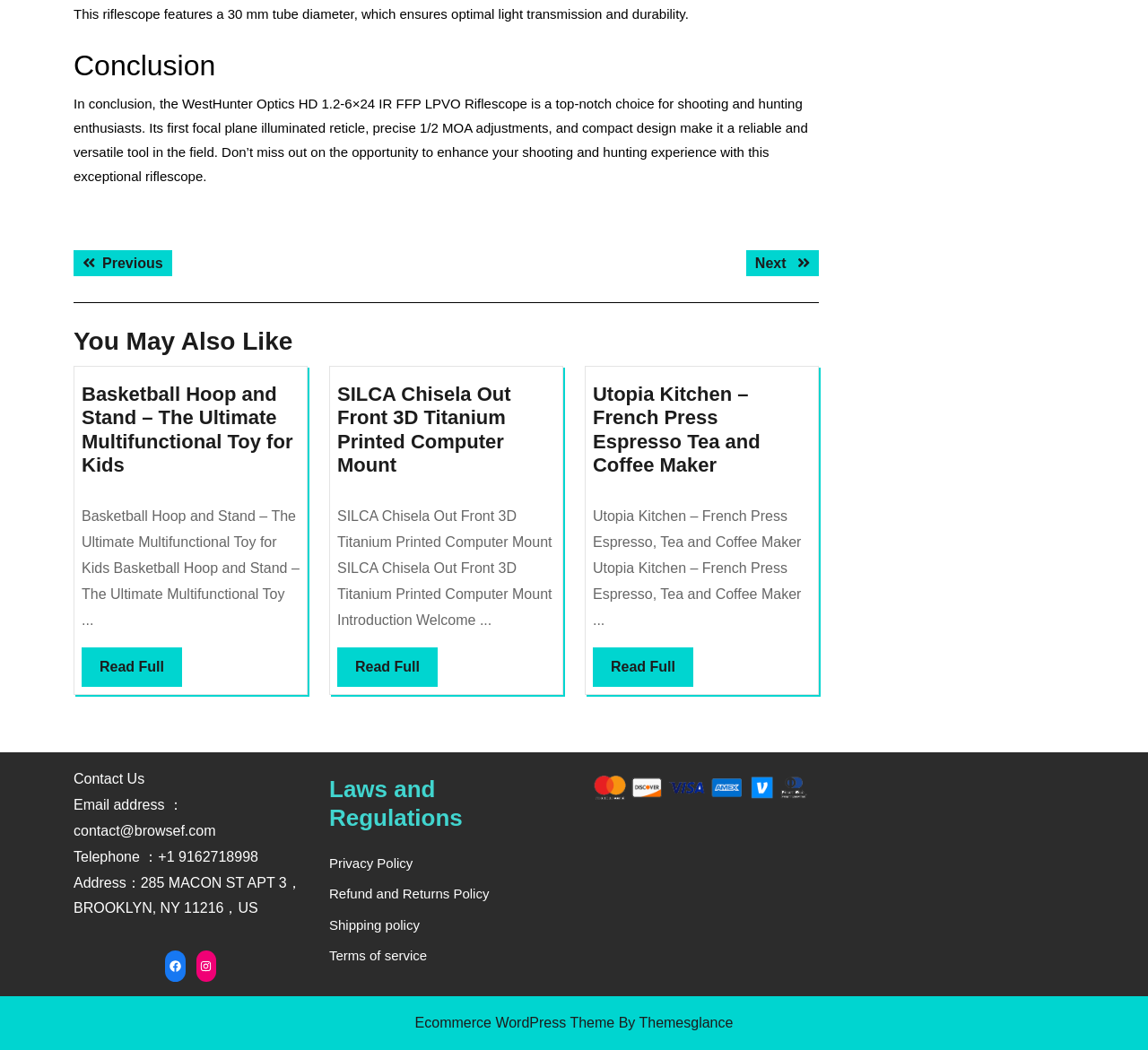Determine the bounding box coordinates of the section to be clicked to follow the instruction: "Contact us via email". The coordinates should be given as four float numbers between 0 and 1, formatted as [left, top, right, bottom].

[0.064, 0.759, 0.188, 0.798]